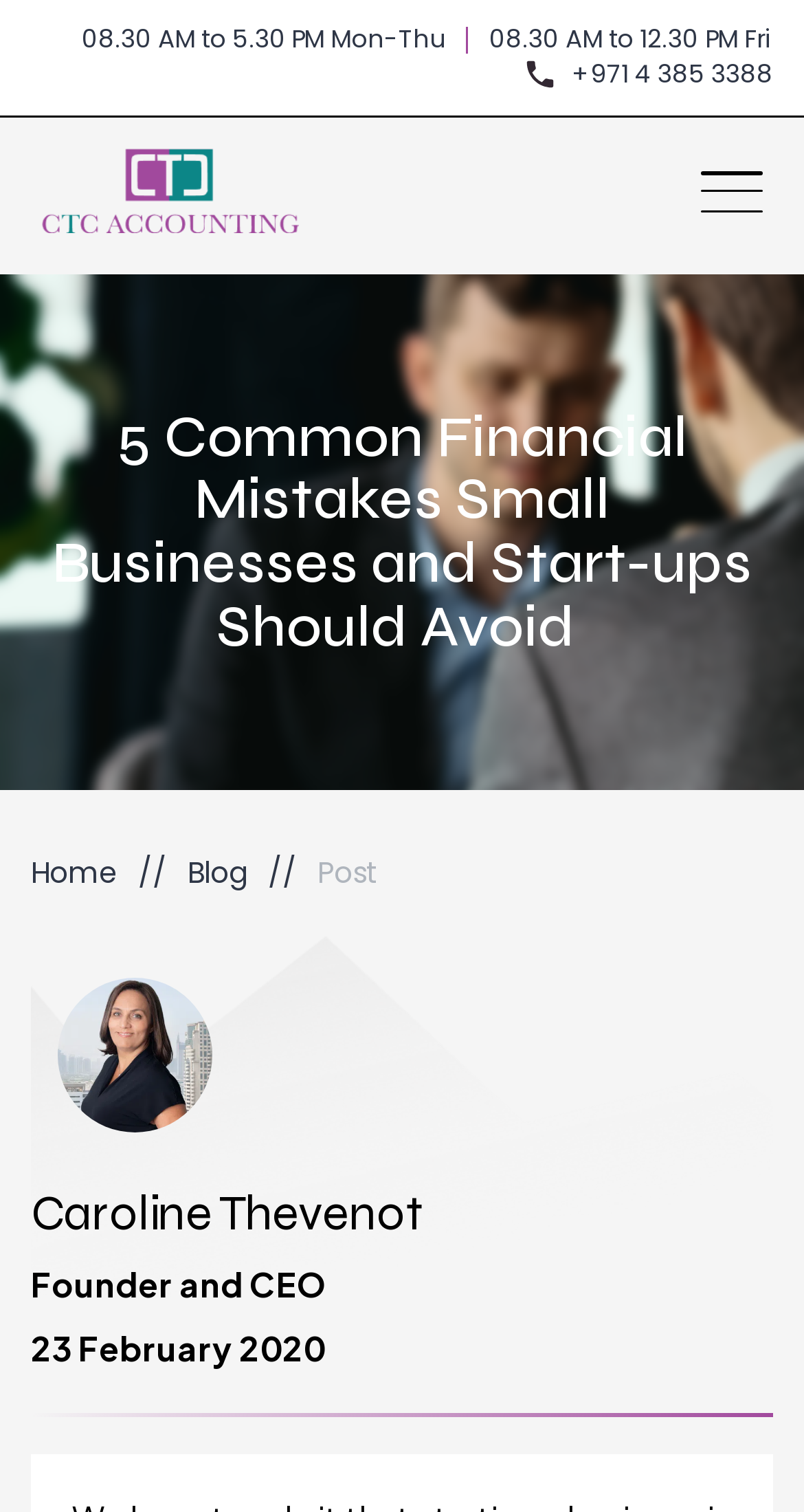Refer to the image and provide a thorough answer to this question:
What is the phone number of the company?

I found the phone number by looking at the link element with the text '+971 4 385 3388' which is likely to be the phone number of the company.